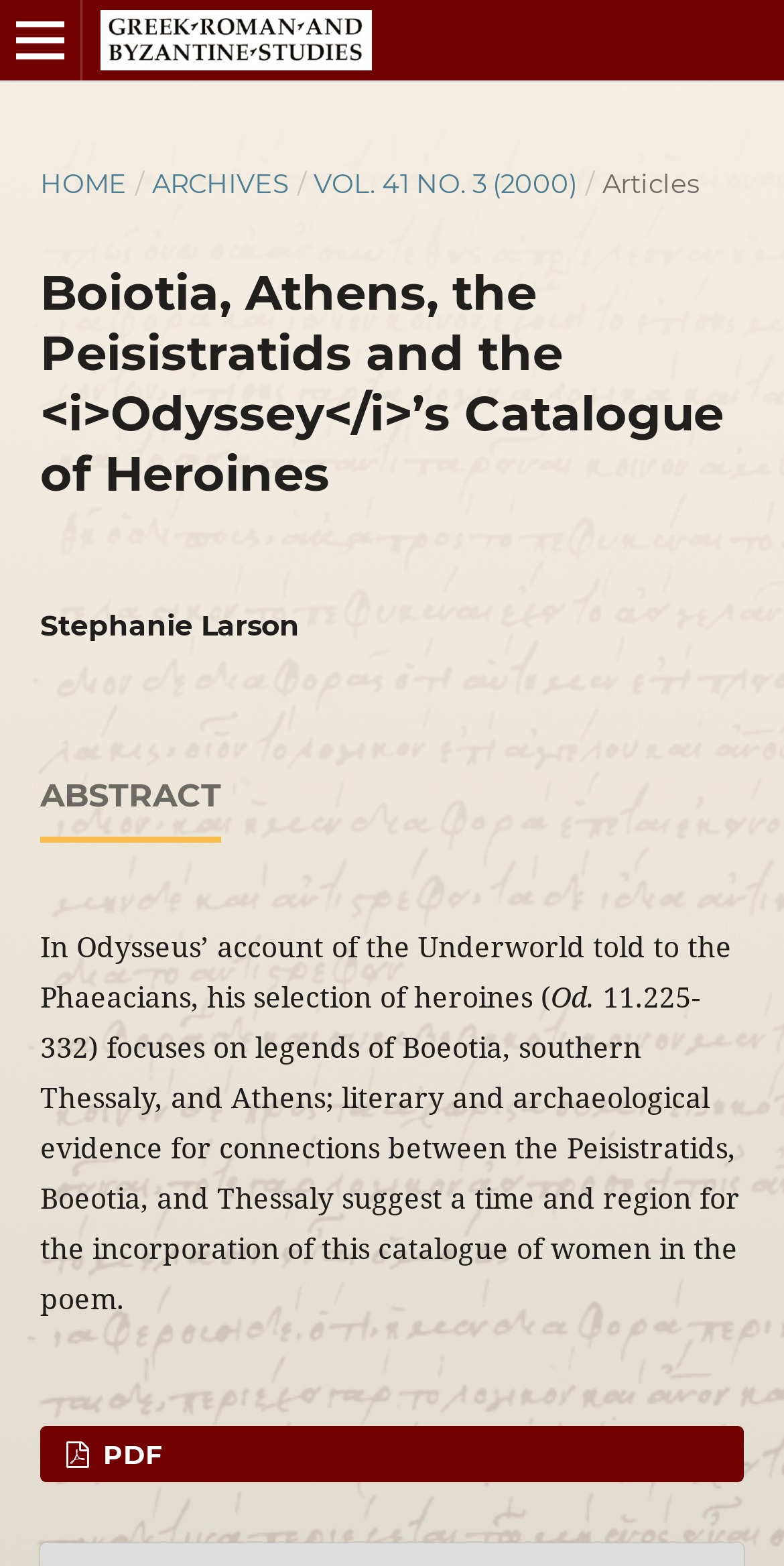Please locate the UI element described by "Open Menu" and provide its bounding box coordinates.

[0.0, 0.0, 0.103, 0.051]